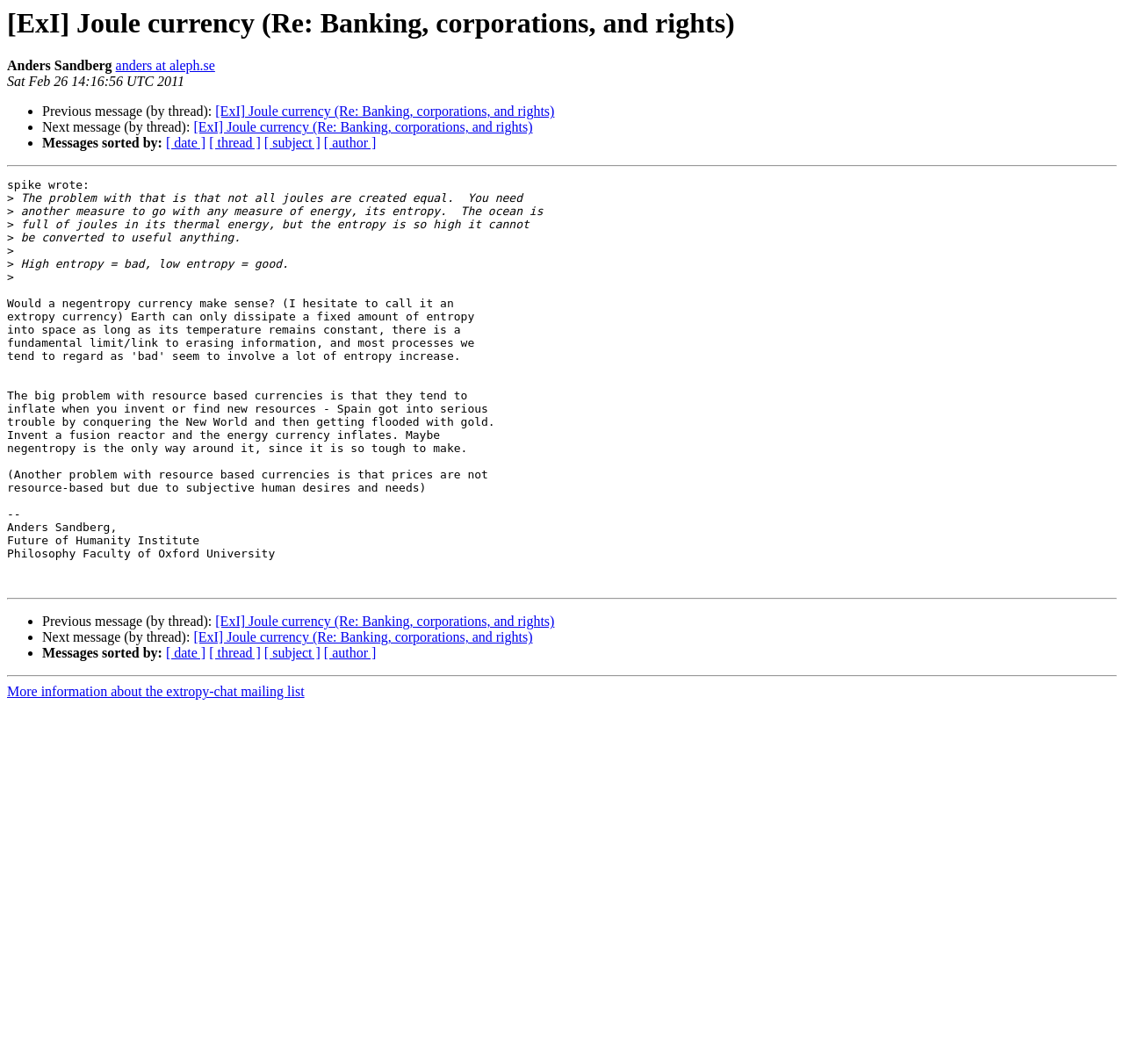Show the bounding box coordinates of the region that should be clicked to follow the instruction: "View next message in thread."

[0.172, 0.113, 0.474, 0.127]